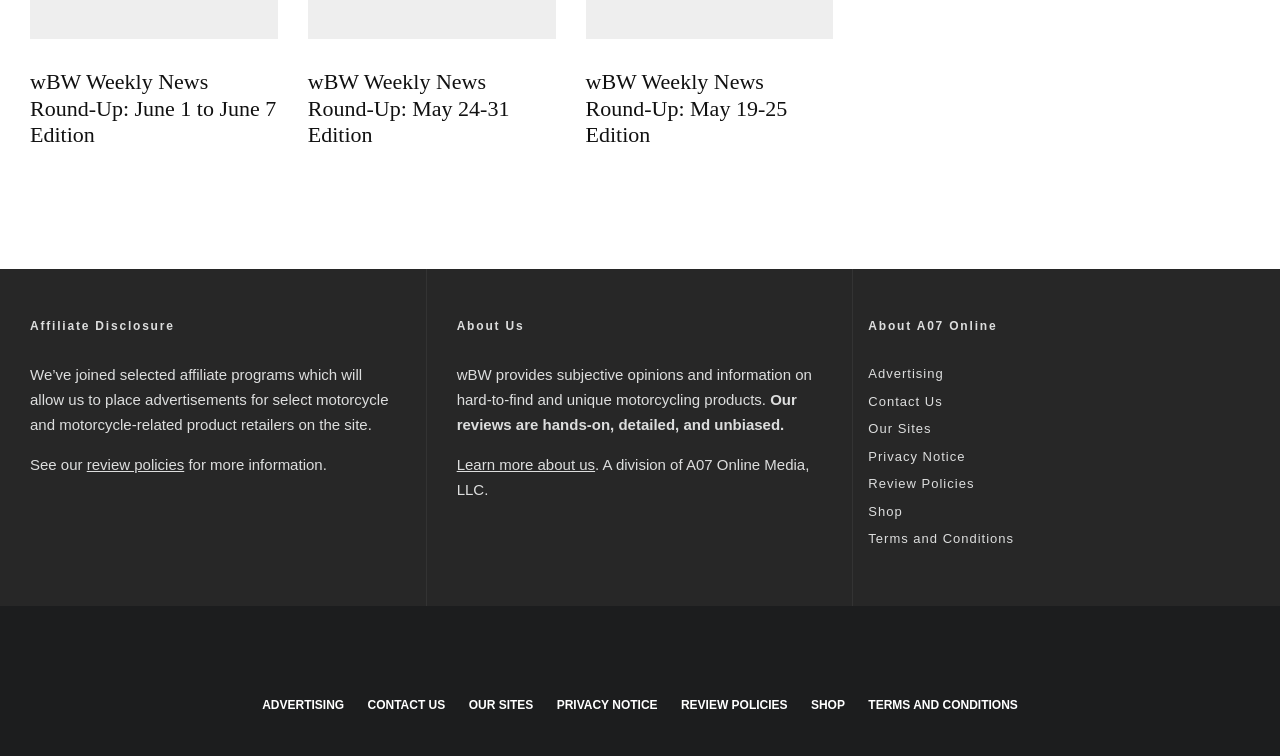Determine the coordinates of the bounding box that should be clicked to complete the instruction: "Read more about Welding the LNG Tanks". The coordinates should be represented by four float numbers between 0 and 1: [left, top, right, bottom].

None